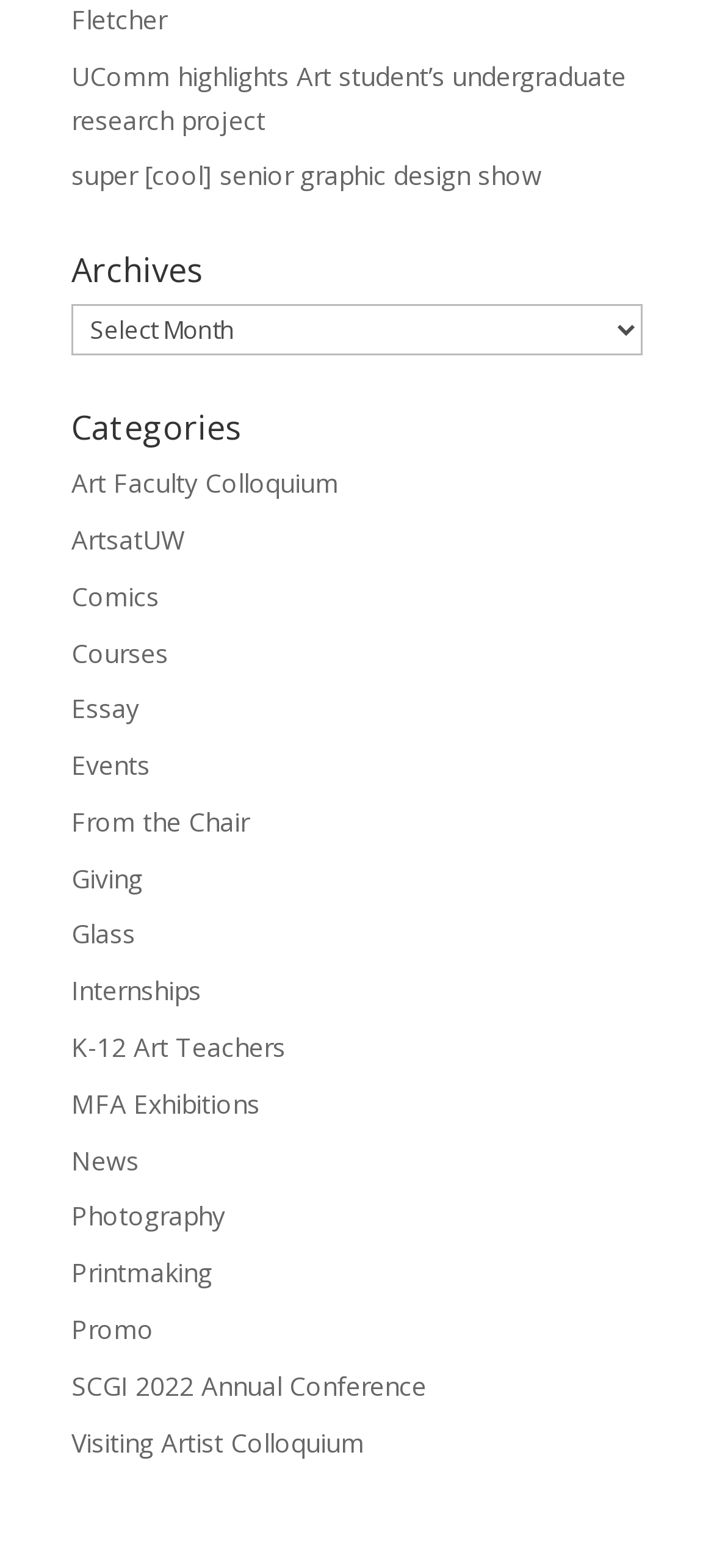What is the last link on the webpage?
Look at the screenshot and respond with one word or a short phrase.

Visiting Artist Colloquium